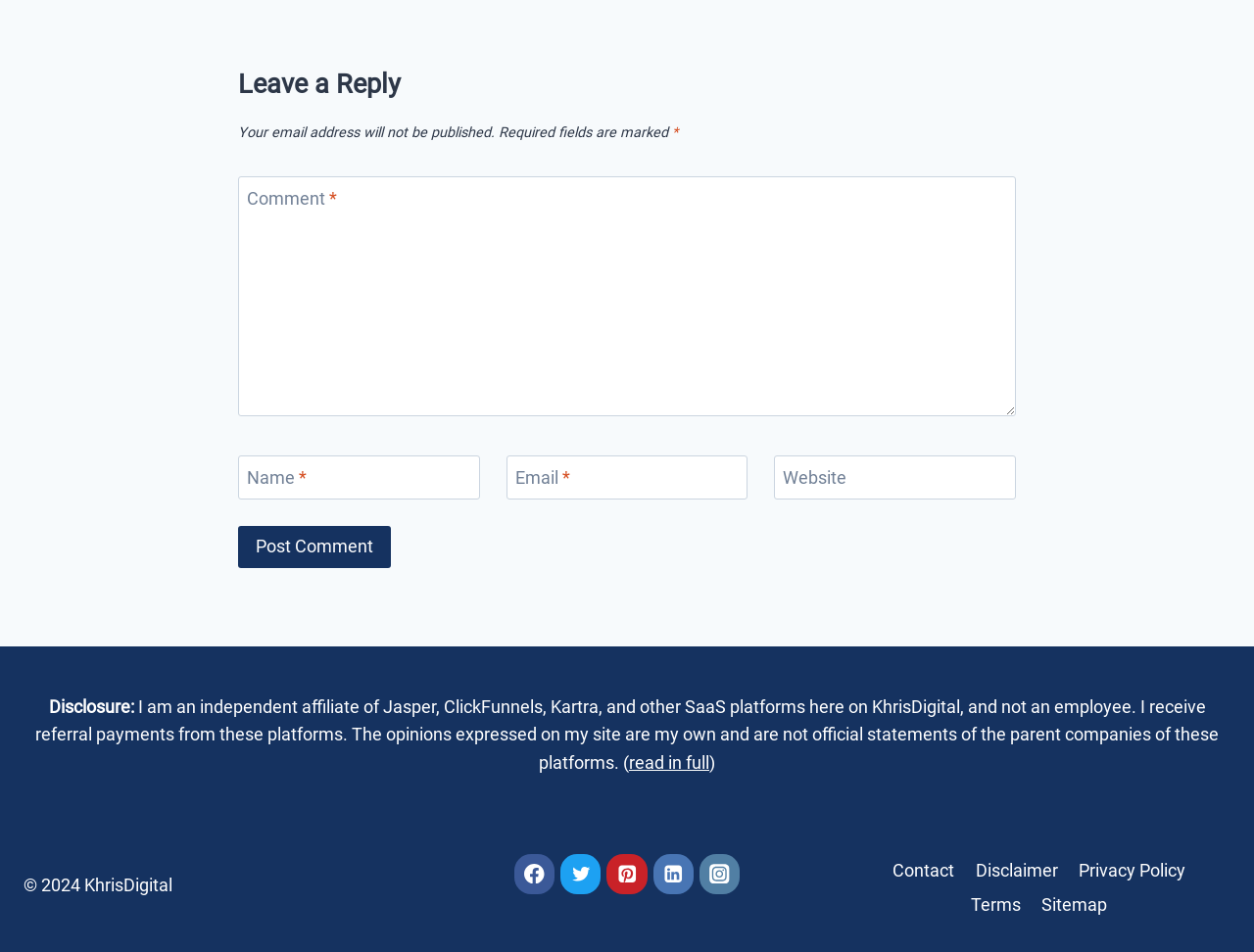Provide the bounding box coordinates, formatted as (top-left x, top-left y, bottom-right x, bottom-right y), with all values being floating point numbers between 0 and 1. Identify the bounding box of the UI element that matches the description: Learn more about troubleshooting WordPress.

None